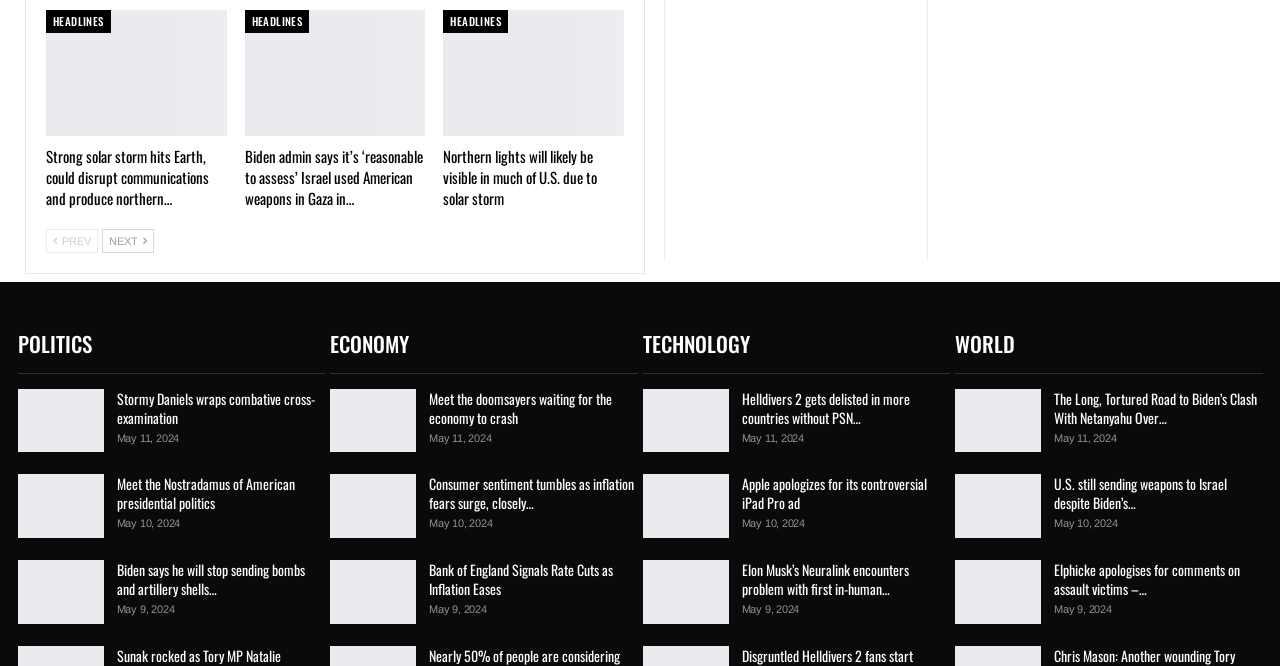What is the category of the news article 'Helldivers 2 gets delisted in more countries without PSN…'?
Please describe in detail the information shown in the image to answer the question.

The news article 'Helldivers 2 gets delisted in more countries without PSN…' is categorized under 'TECHNOLOGY' which is indicated by the link element with the text 'TECHNOLOGY' above the article title.